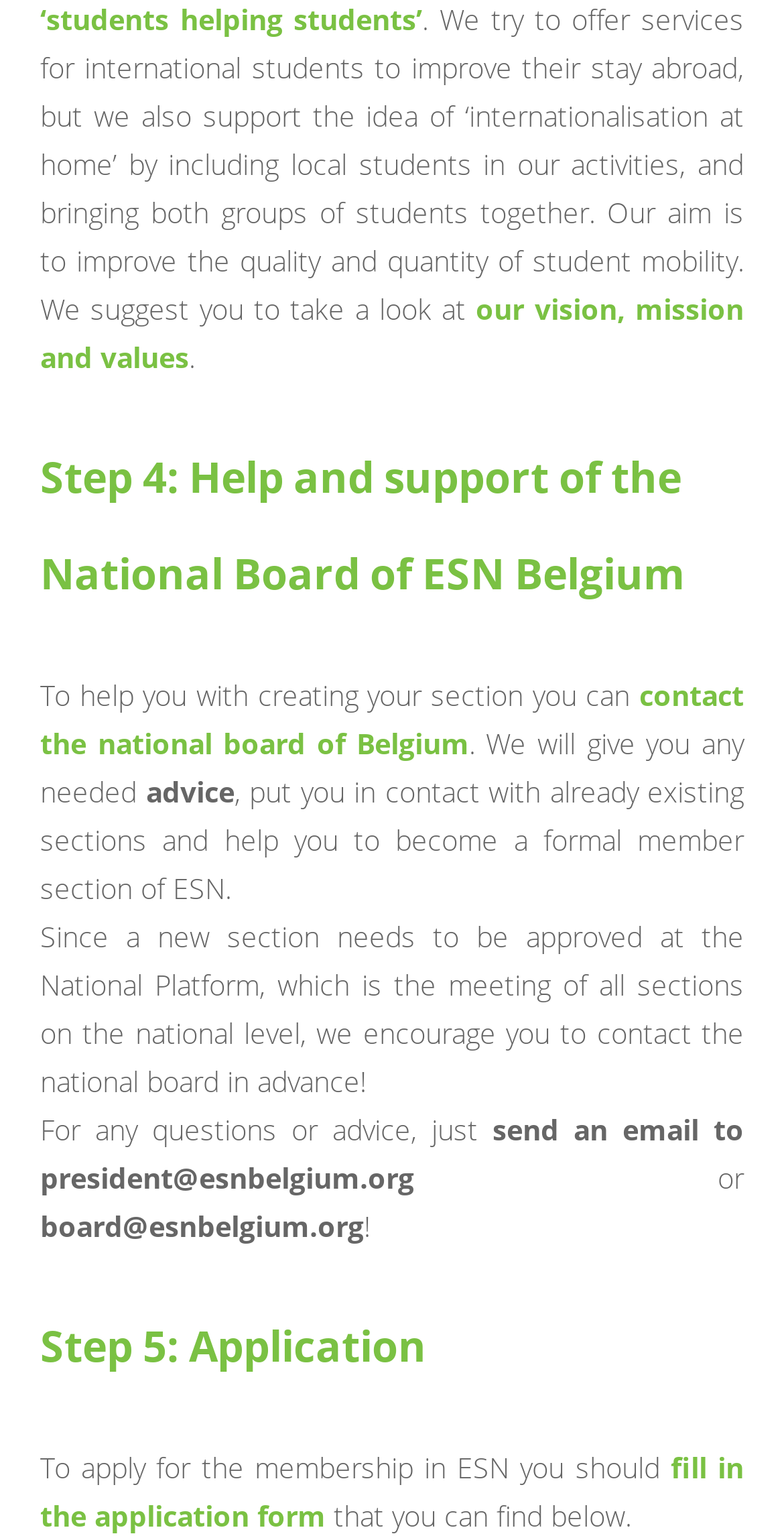Please provide a brief answer to the question using only one word or phrase: 
What is the meeting where a new section needs to be approved?

National Platform